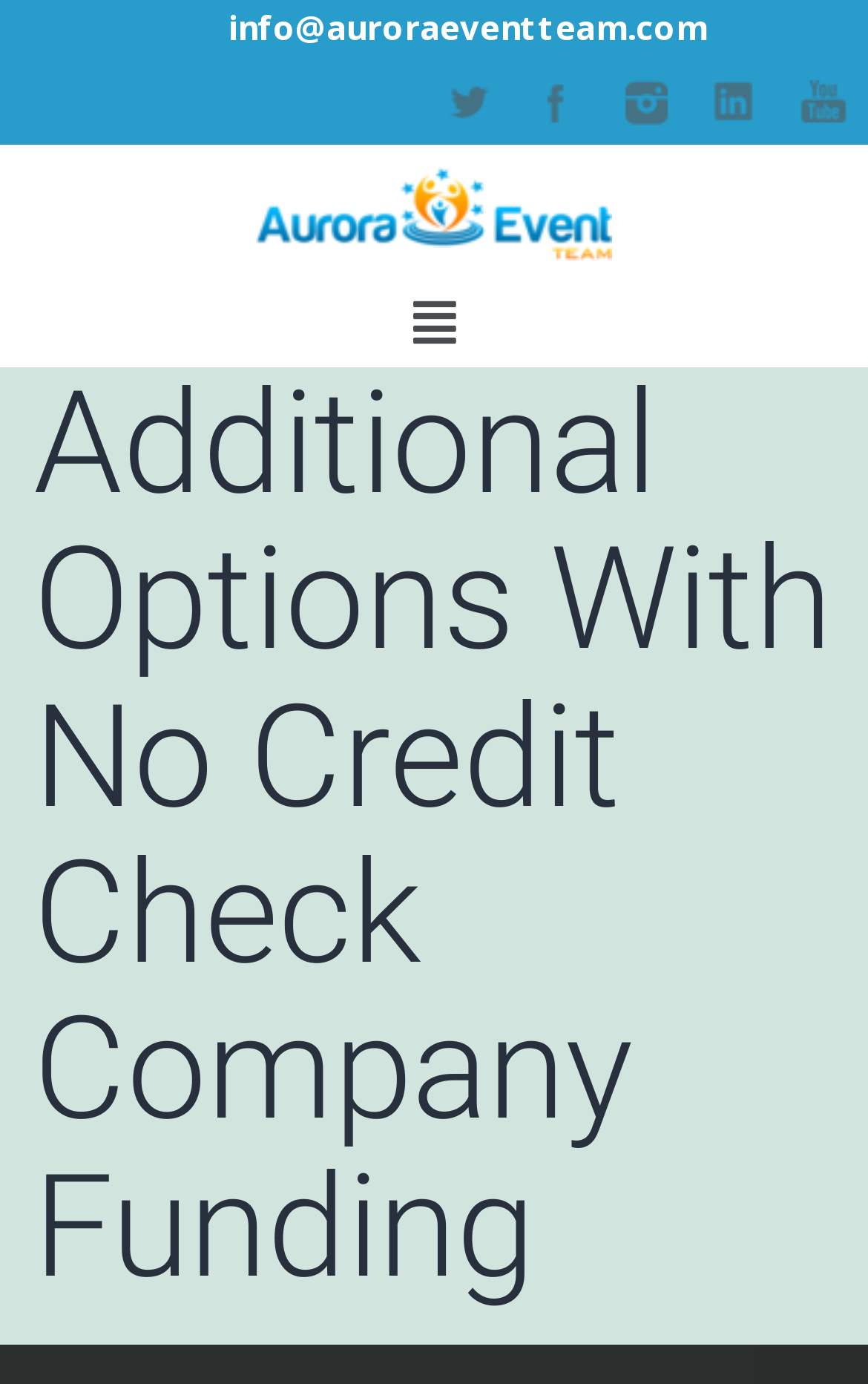What is the email address provided?
Please interpret the details in the image and answer the question thoroughly.

I found a link element with the text 'info@auroraeventteam.com' at coordinates [0.263, 0.003, 0.814, 0.035], which is the email address provided on the webpage.